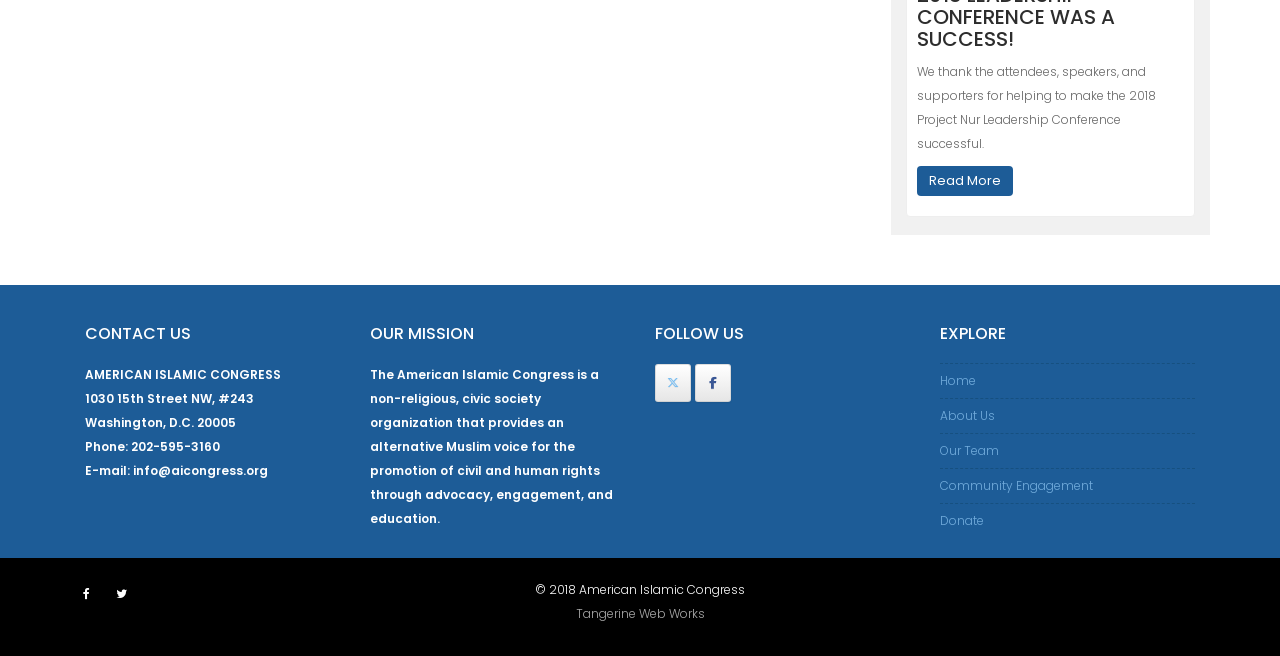Please find the bounding box coordinates of the element that you should click to achieve the following instruction: "Read more about the 2018 Project Nur Leadership Conference". The coordinates should be presented as four float numbers between 0 and 1: [left, top, right, bottom].

[0.716, 0.253, 0.791, 0.299]